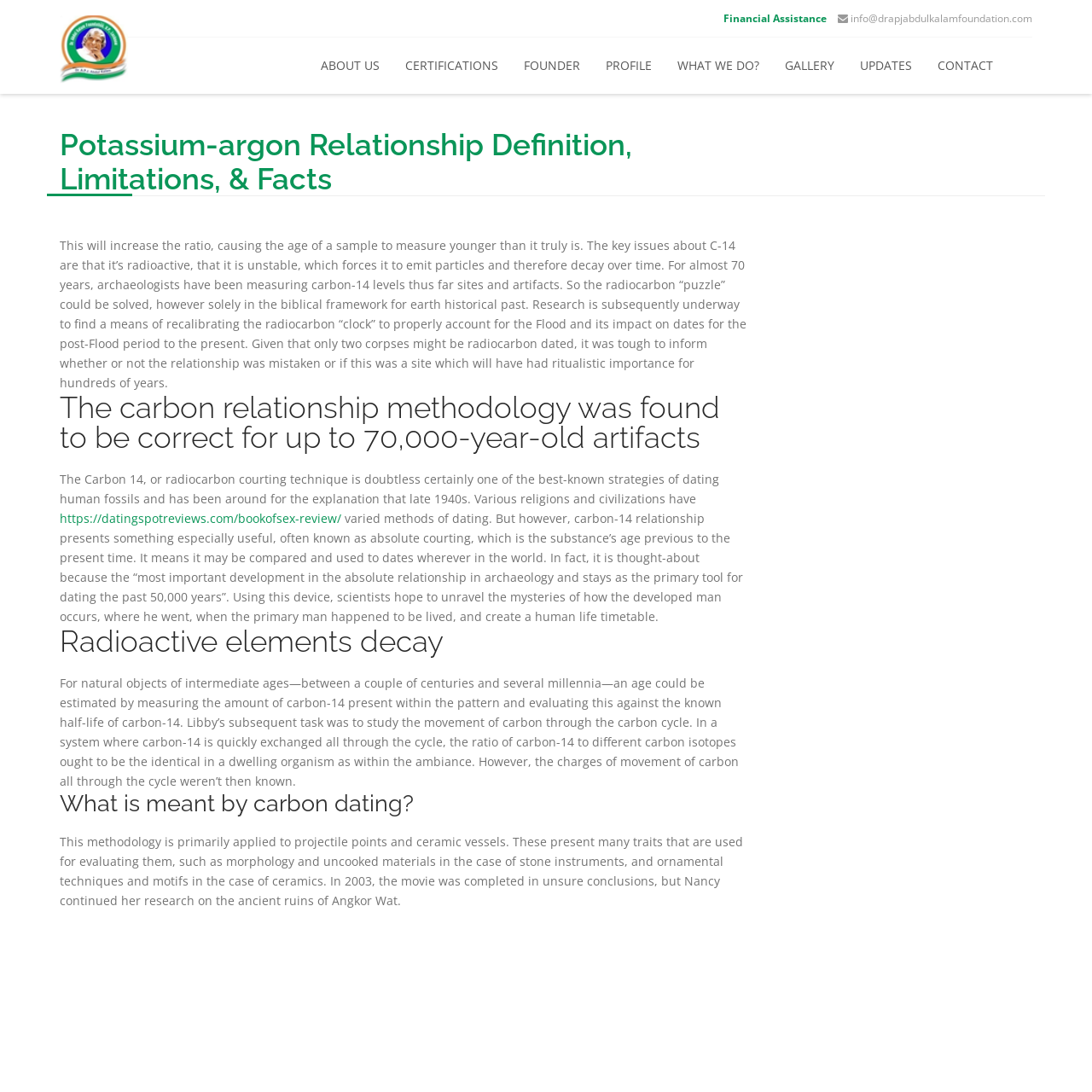What is the purpose of the carbon-14 dating technique?
Look at the image and respond to the question as thoroughly as possible.

I read the static text elements on the webpage and found that the carbon-14 dating technique is used for absolute dating, which means it provides the age of a substance in years before the present time.